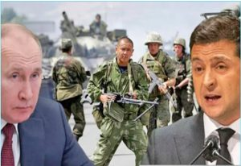Describe all elements and aspects of the image.

The image captures a tense moment highlighting key figures in the context of geopolitical conflict. On the left, President Vladimir Putin of Russia is portrayed, with a serious expression, symbolizing his contentious role in recent military actions. To the right, President Volodymyr Zelensky of Ukraine is depicted, engaged in a speech, representing Ukraine's resilience and response to the ongoing crisis. In the background, armed soldiers are seen positioned in a formation, serving as a stark reminder of the military tensions and conflicts that have unfolded. This visual composition emphasizes the ongoing confrontation and the pivotal leadership roles amid the unfolding events surrounding Russia's invasion of Ukraine.